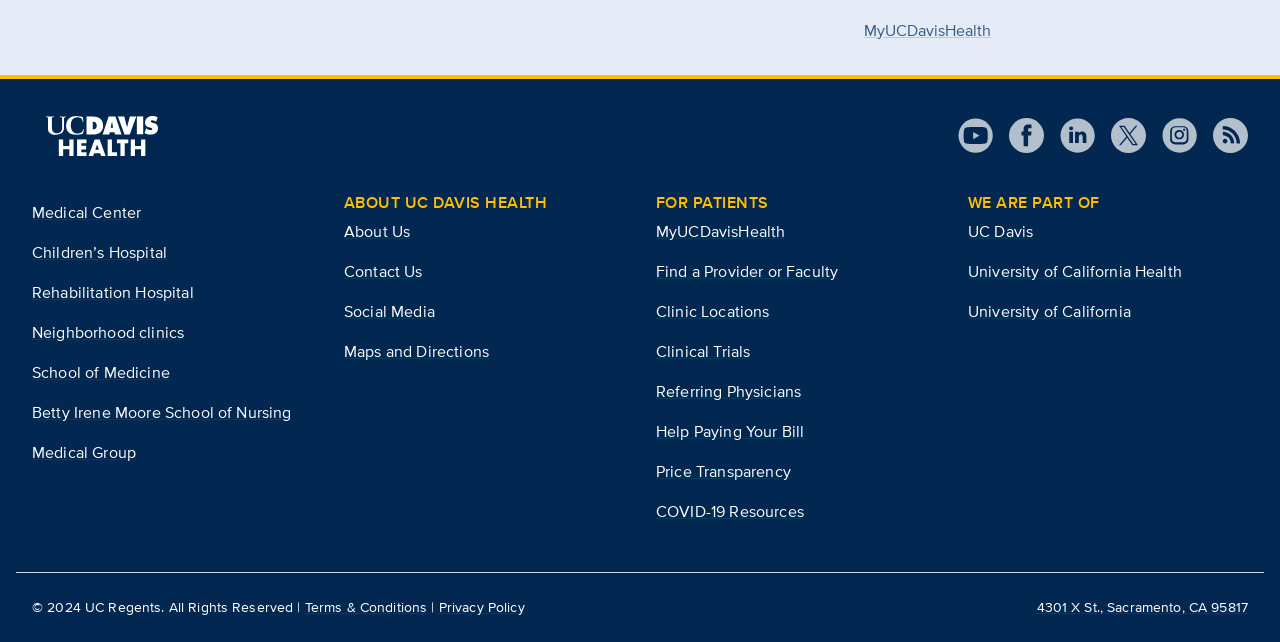What is the address of the health organization?
From the details in the image, answer the question comprehensively.

I found a link with the text '4301 X St., Sacramento, CA 95817' which is likely the address of the health organization.